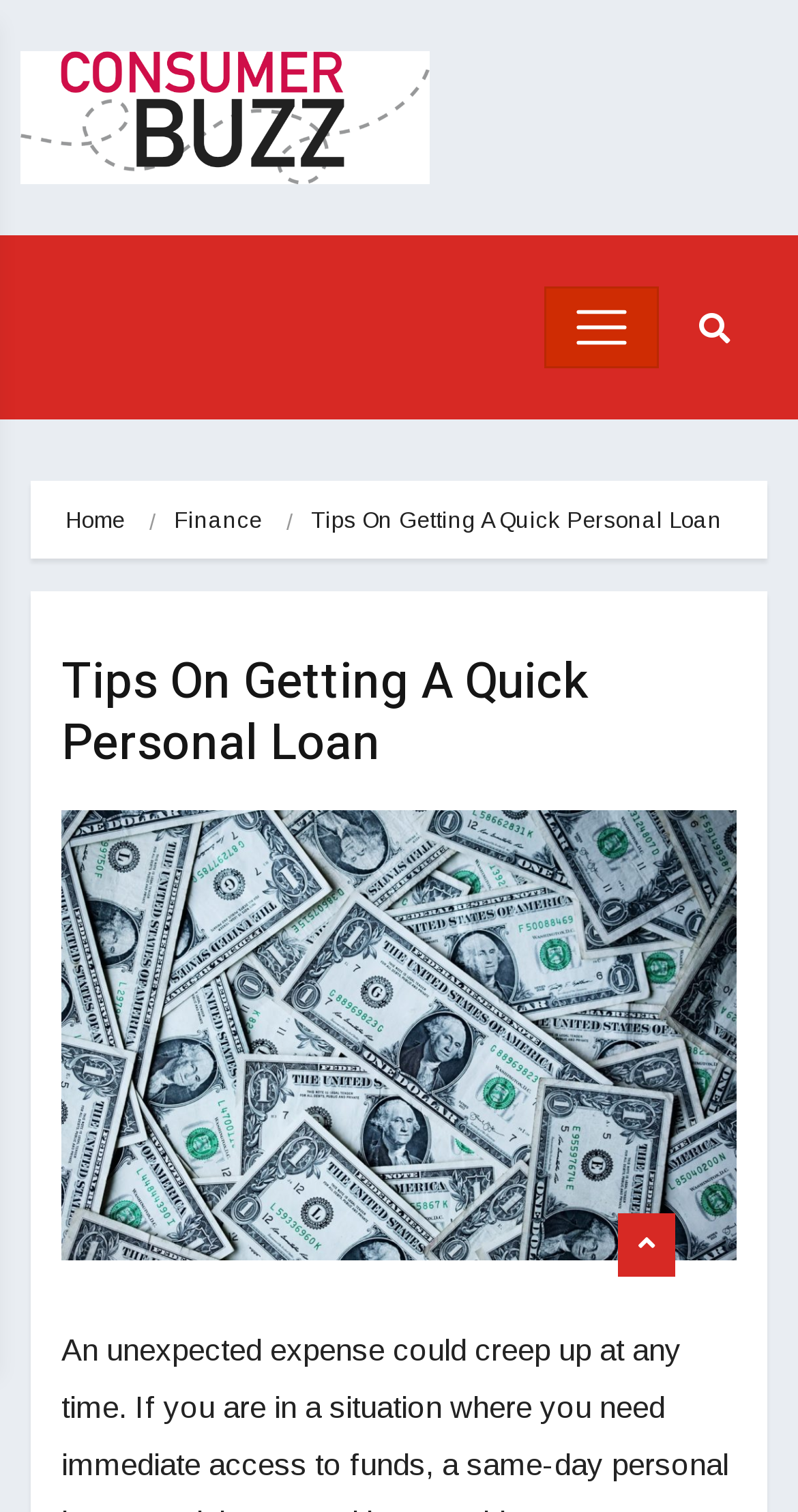Present a detailed account of what is displayed on the webpage.

The webpage is about providing tips on getting a quick personal loan. At the top left, there is a link to "Consumer Buzz" accompanied by an image with the same name. Below this, there are three links in a row: "Home", "Finance", and a title "Tips On Getting A Quick Personal Loan" which is also a heading. 

On the right side of the page, there are two buttons, one with no text and another with an icon represented by "\ue91e". At the bottom right, there is another button with an icon represented by "\ue903".